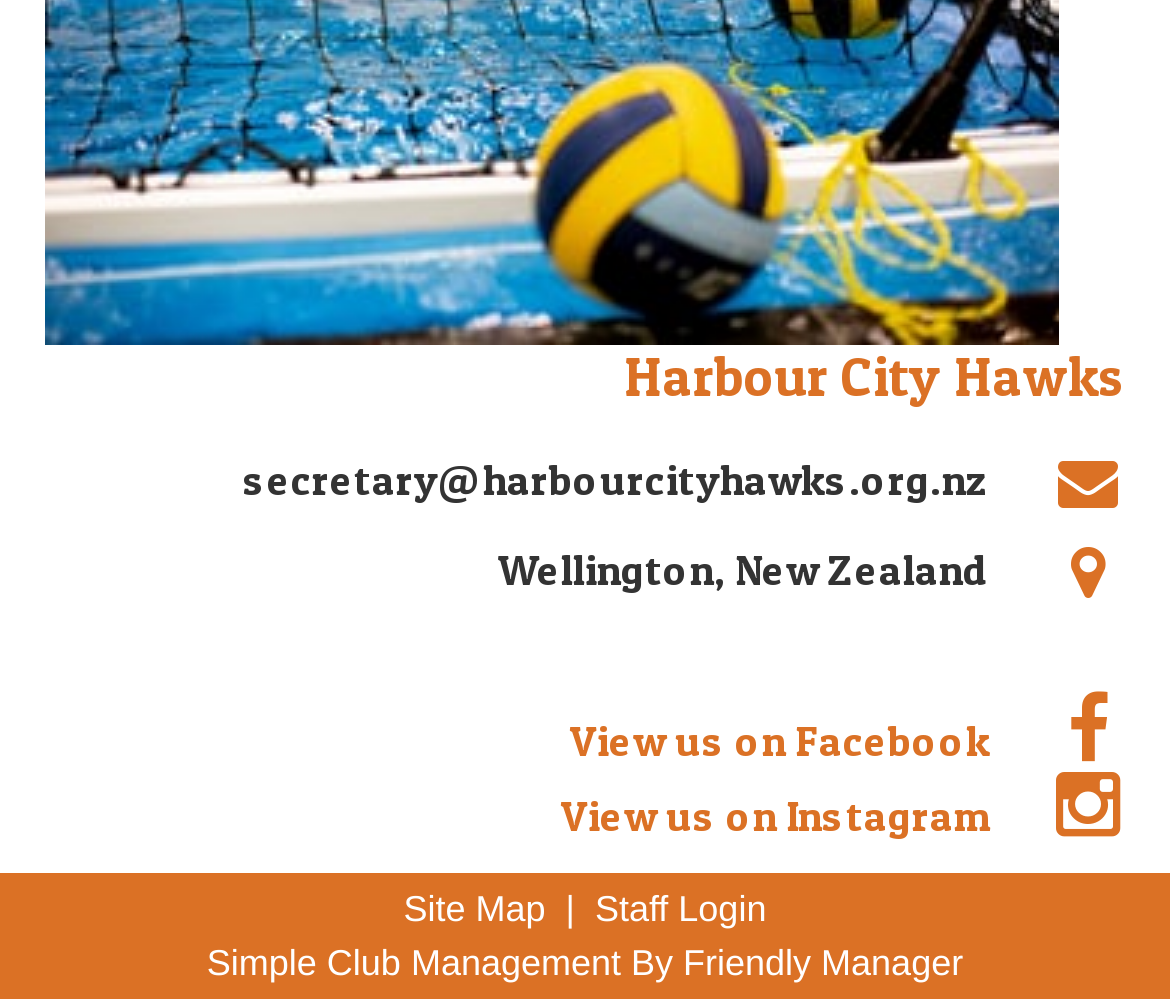Where is Harbour City Hawks located?
Provide a detailed answer to the question using information from the image.

I found the location of Harbour City Hawks by looking at the StaticText element with the OCR text 'Wellington, New Zealand' which is located at the coordinates [0.426, 0.544, 0.846, 0.595].